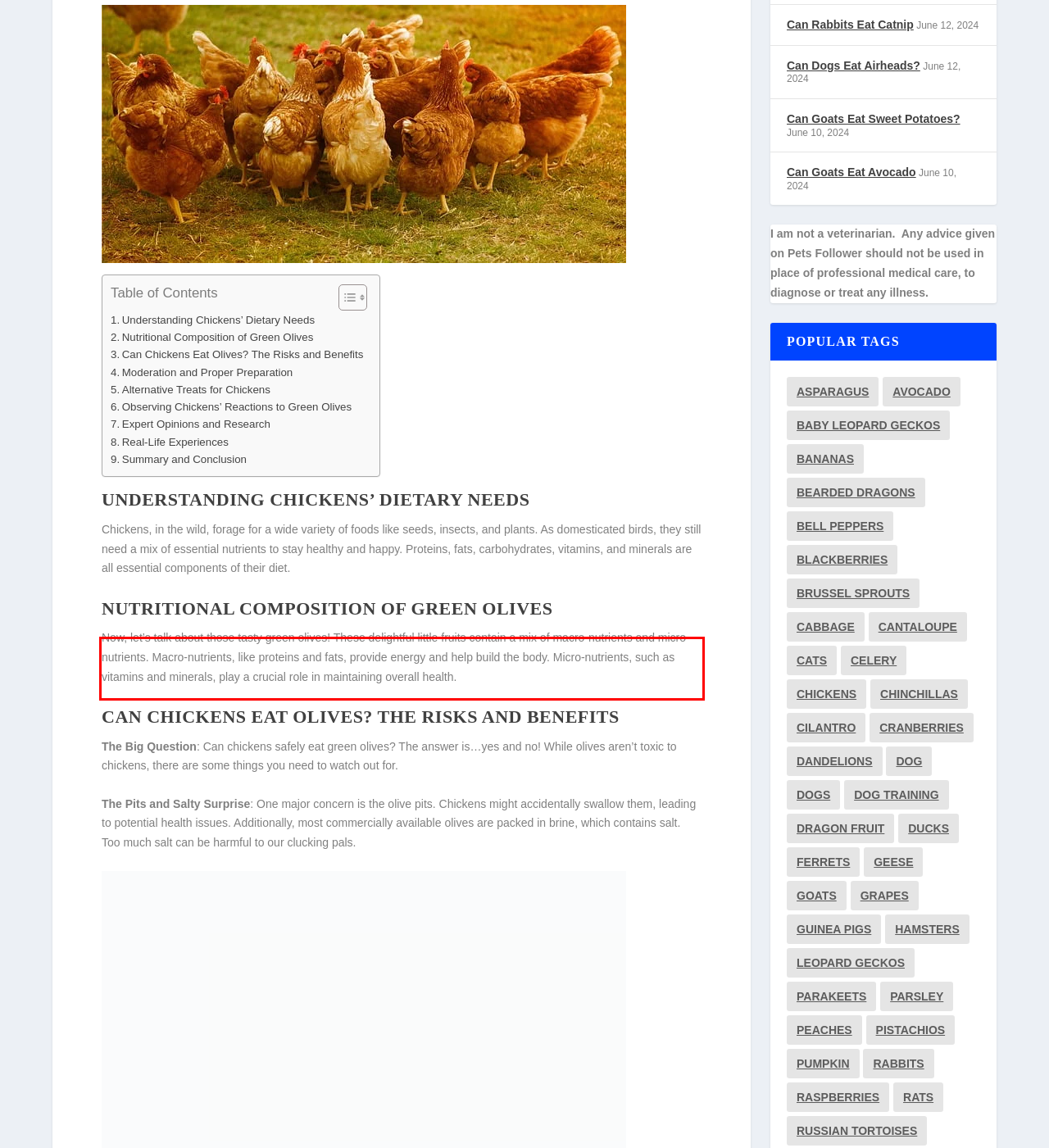Analyze the screenshot of the webpage and extract the text from the UI element that is inside the red bounding box.

Now, let’s talk about those tasty green olives! These delightful little fruits contain a mix of macro-nutrients and micro-nutrients. Macro-nutrients, like proteins and fats, provide energy and help build the body. Micro-nutrients, such as vitamins and minerals, play a crucial role in maintaining overall health.